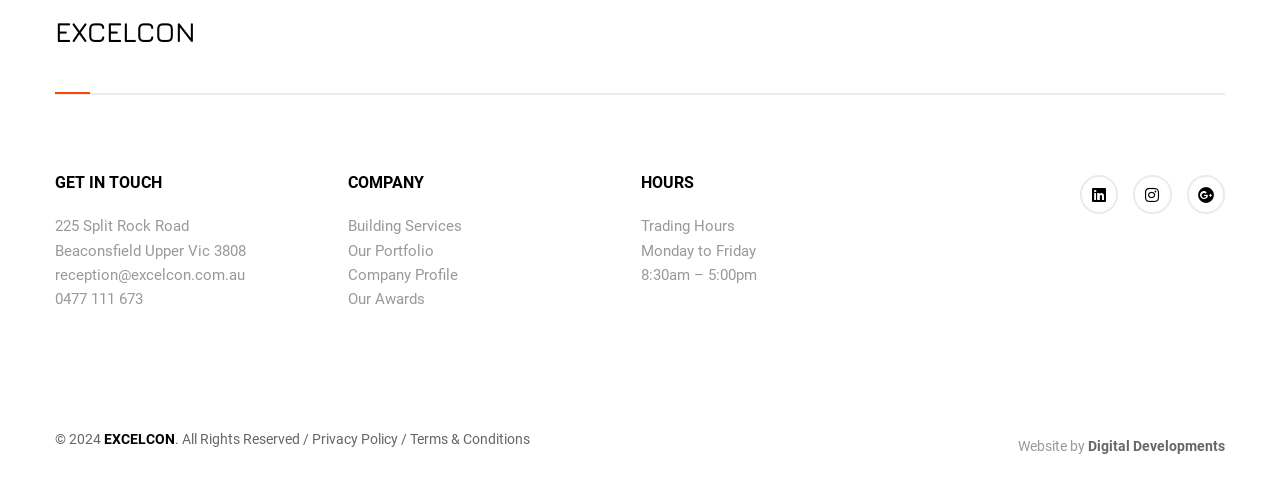Look at the image and write a detailed answer to the question: 
What is the company's email address?

The company's email address can be found in the 'GET IN TOUCH' section, which is located at the top of the webpage. The email address is provided as a link, indicating that it can be clicked to send an email to the company.